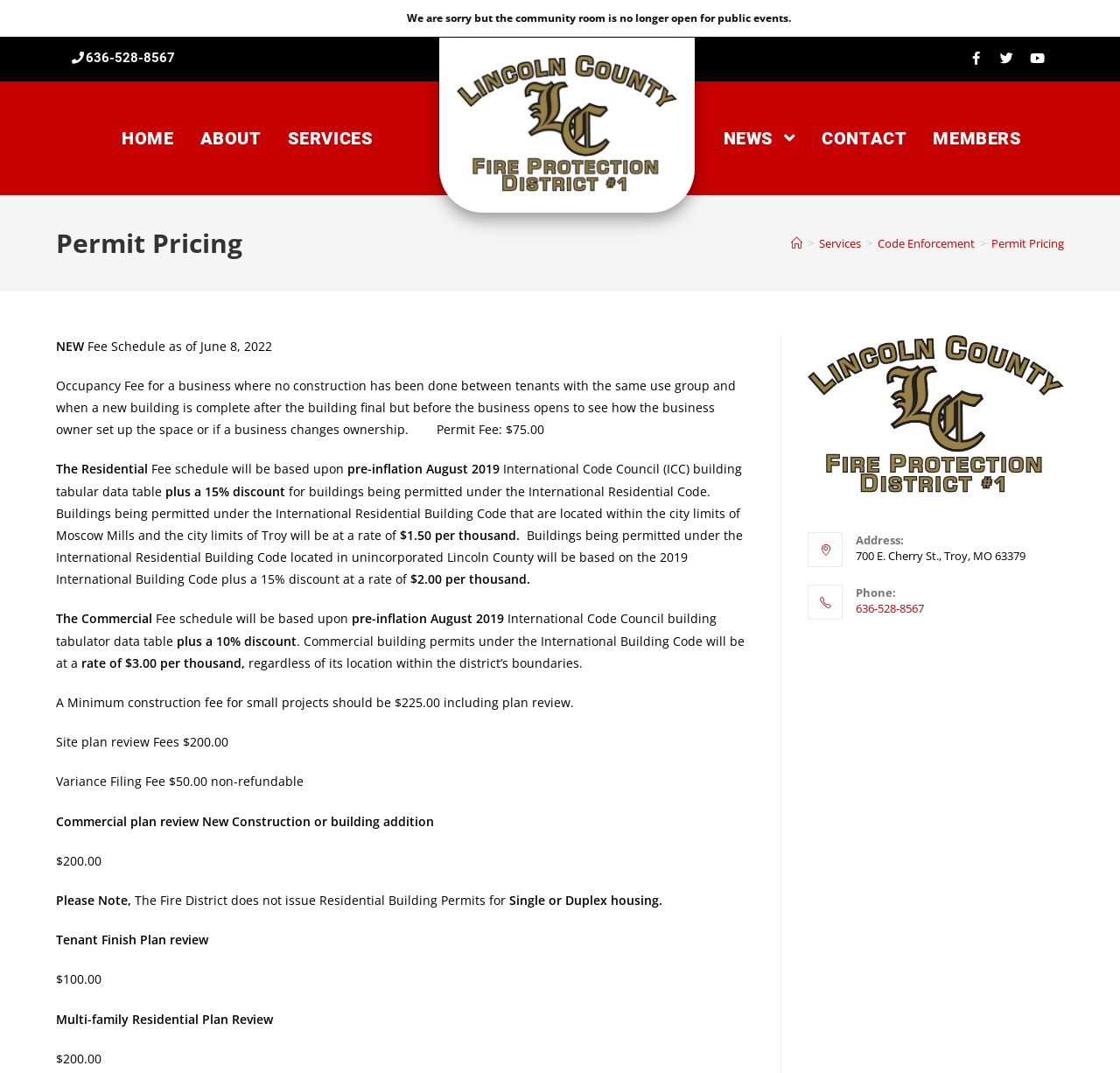Summarize the webpage in an elaborate manner.

The webpage is about Permit Pricing for Lincoln County Fire & Rescue. At the top, there is a notification stating that the community room is no longer open for public events. Below this, there is a phone number, 636-528-8567, and three social media links to Facebook, Twitter, and Youtube. 

The main navigation menu is located at the top, with links to HOME, ABOUT, SERVICES, NEWS, CONTACT, and MEMBERS. The current page is highlighted as "Permit Pricing" within the SERVICES section. 

The main content of the page is divided into sections, with headings and paragraphs explaining the permit pricing details. There are several sections, including "Occupancy Fee", "Residential Fee Schedule", "Commercial Fee Schedule", and others. Each section provides detailed information about the fees, including the cost per thousand and minimum construction fees.

On the right side of the page, there is a sidebar with a link to Lincoln County Fire & Rescue, an image of the organization's logo, and contact information, including an address and phone number.

Overall, the webpage provides detailed information about the permit pricing for Lincoln County Fire & Rescue, with clear headings and organized sections.